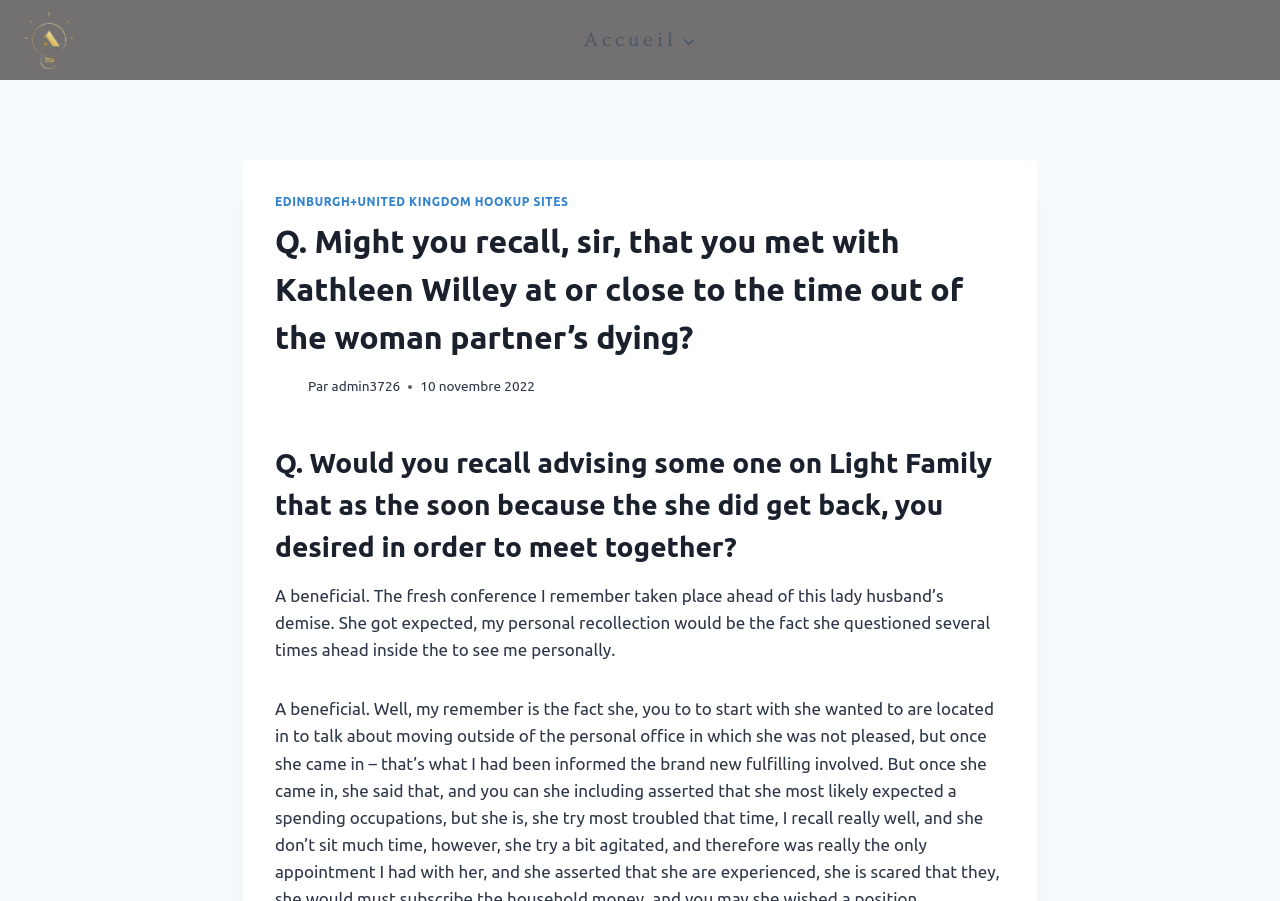What is the response to the first question?
Answer the question with a single word or phrase by looking at the picture.

A beneficial conference